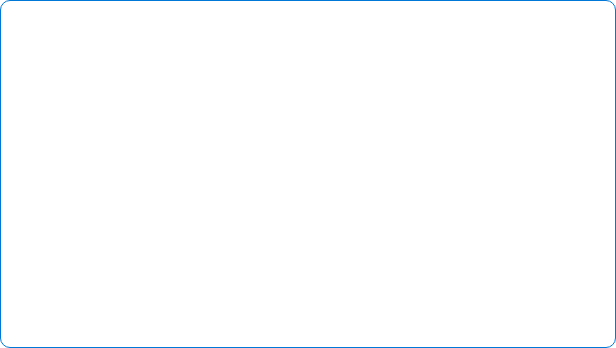Describe every aspect of the image in depth.

The image visually represents the process of selecting and recovering deleted files using Disk Drill. It illustrates "Step 3," indicating that users should check the boxes next to the files they want to recover. The accompanying instructions emphasize that files can be selected in batches or individually, depending on user preference. Furthermore, if users aim to recover all files at once, they should opt for the "Recover all" option. This step is crucial as it guides users through the recovery process, helping them understand the functionality of the software effectively.